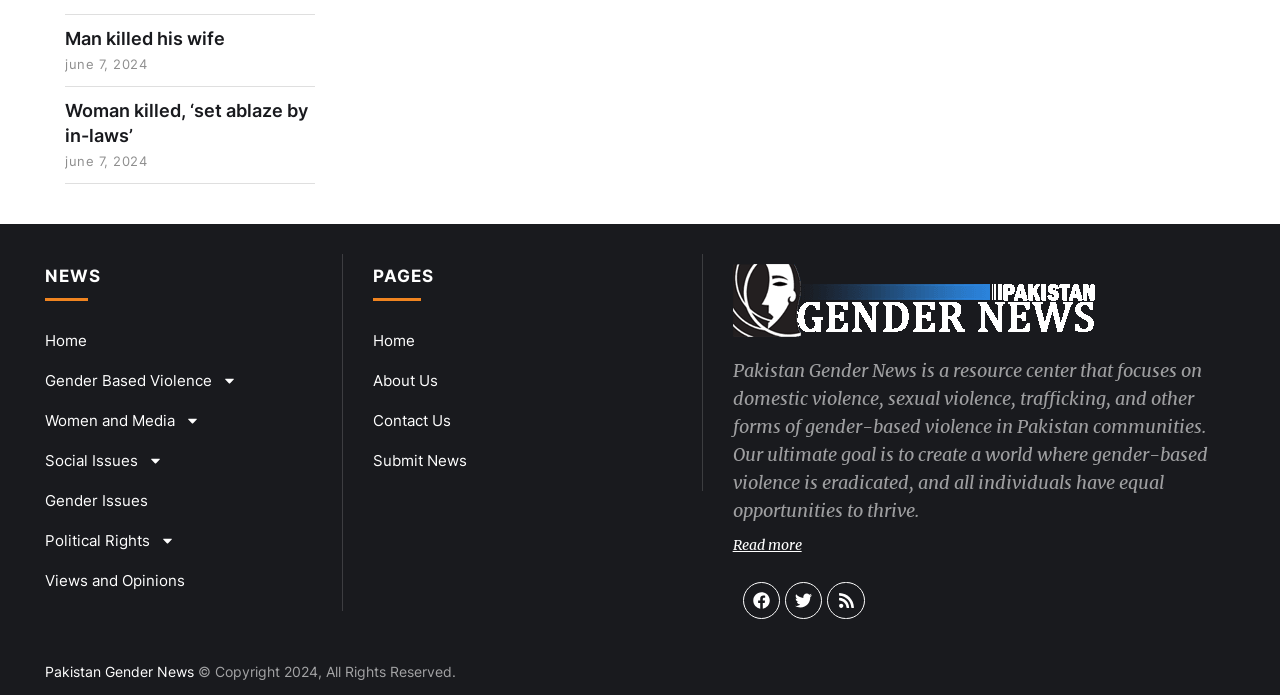Find the bounding box coordinates of the element you need to click on to perform this action: 'Click on the 'Festivals' link'. The coordinates should be represented by four float values between 0 and 1, in the format [left, top, right, bottom].

None